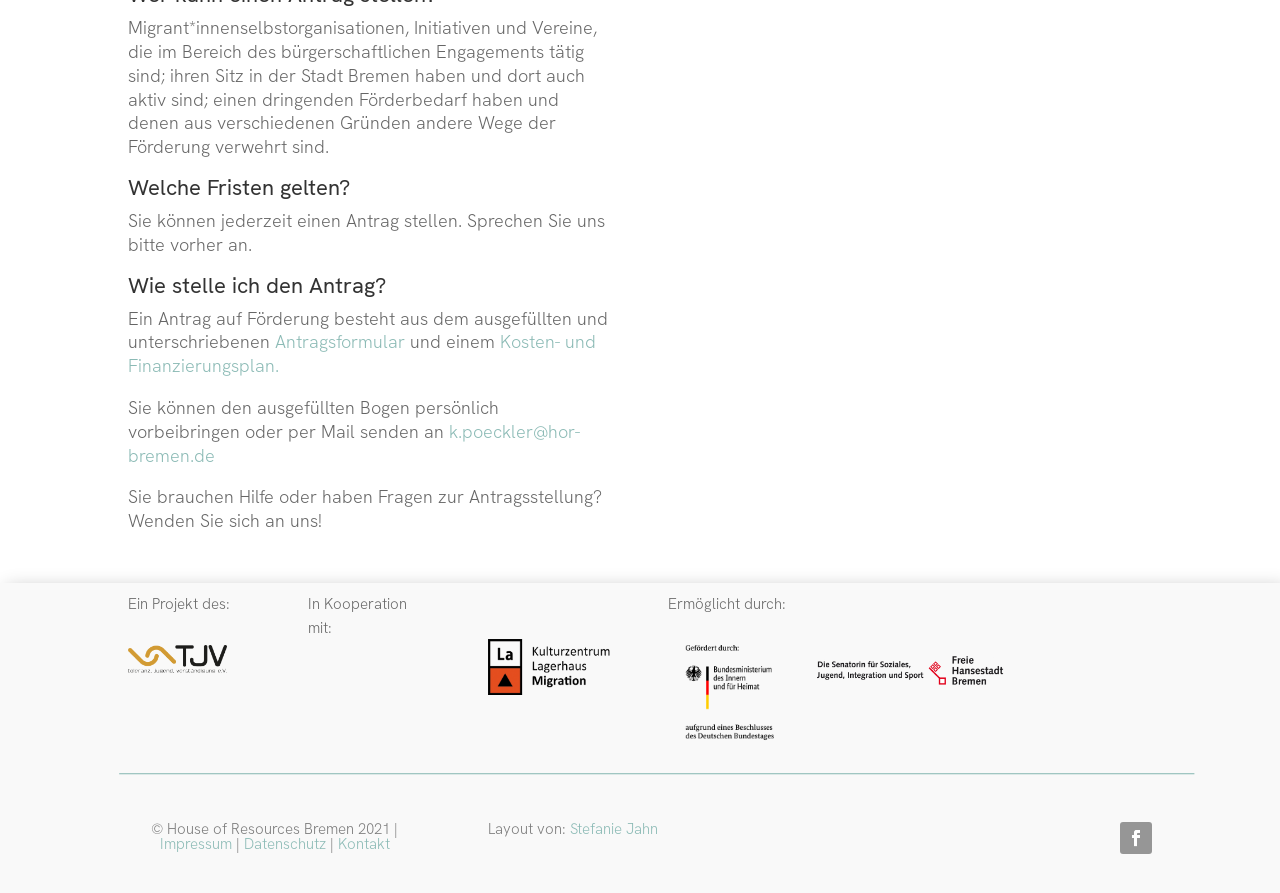Use a single word or phrase to answer the question:
How can the application be submitted?

In person or by mail